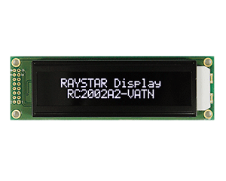What are the dimensions of the viewing area?
Please craft a detailed and exhaustive response to the question.

The caption provides the dimensions of the viewing area, which measures 85.0 x 18.6 mm, ensuring excellent visibility and performance.